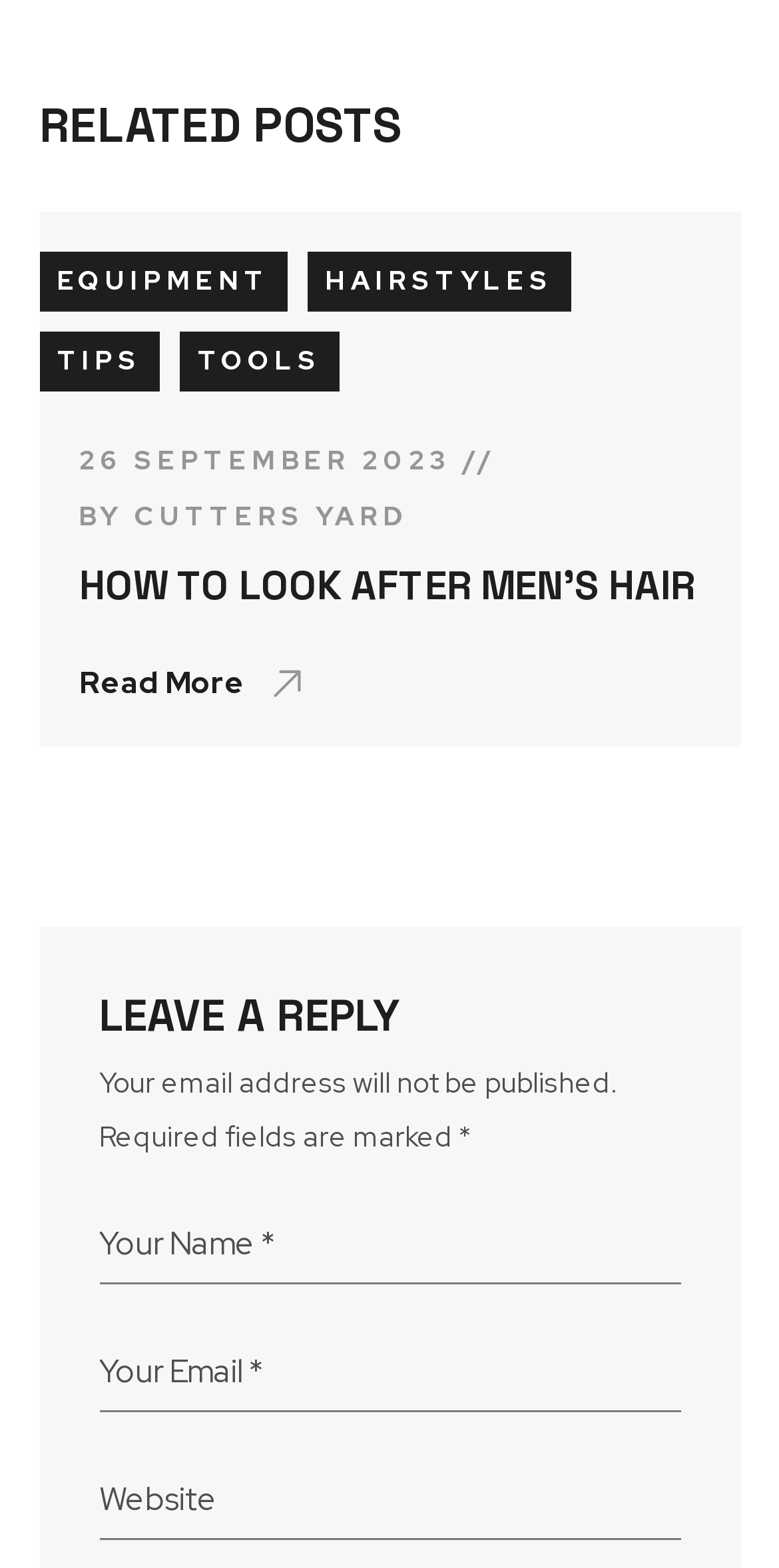Please find the bounding box coordinates in the format (top-left x, top-left y, bottom-right x, bottom-right y) for the given element description. Ensure the coordinates are floating point numbers between 0 and 1. Description: name="url" placeholder="Website" title="Website"

[0.127, 0.931, 0.873, 0.982]